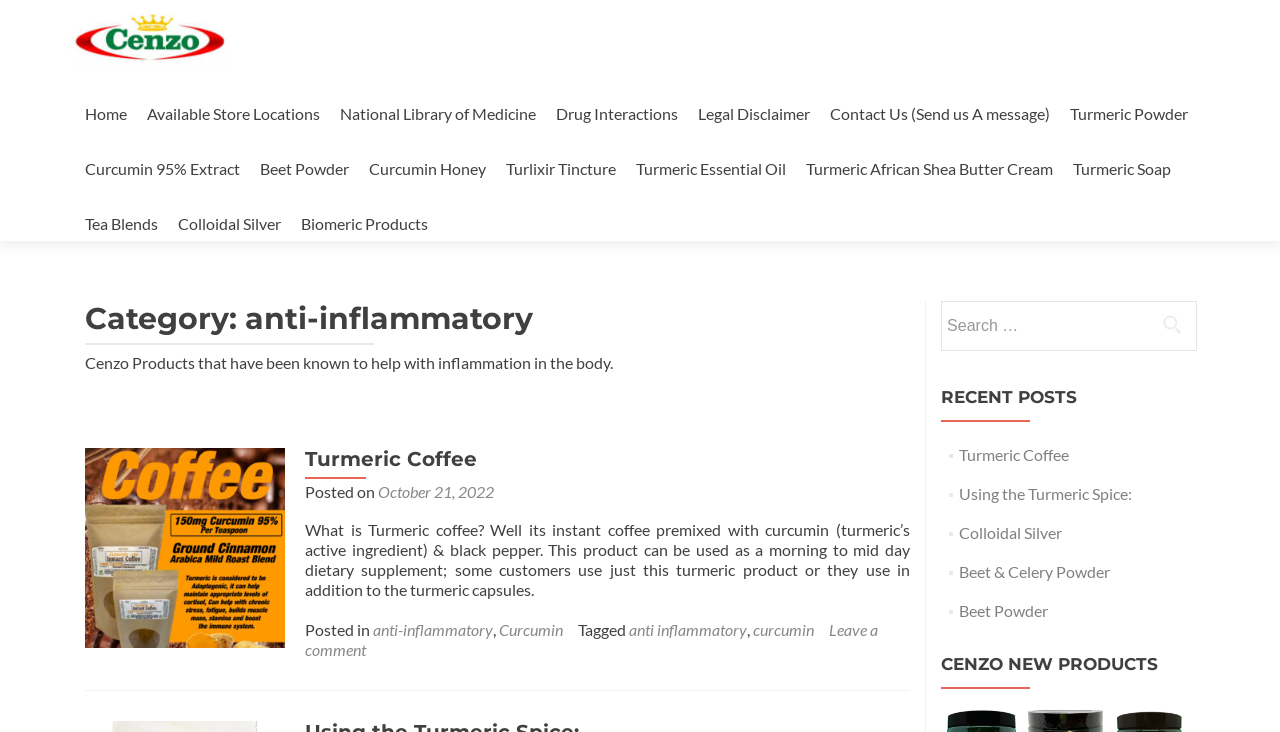Calculate the bounding box coordinates for the UI element based on the following description: "Curcumin". Ensure the coordinates are four float numbers between 0 and 1, i.e., [left, top, right, bottom].

[0.39, 0.847, 0.44, 0.873]